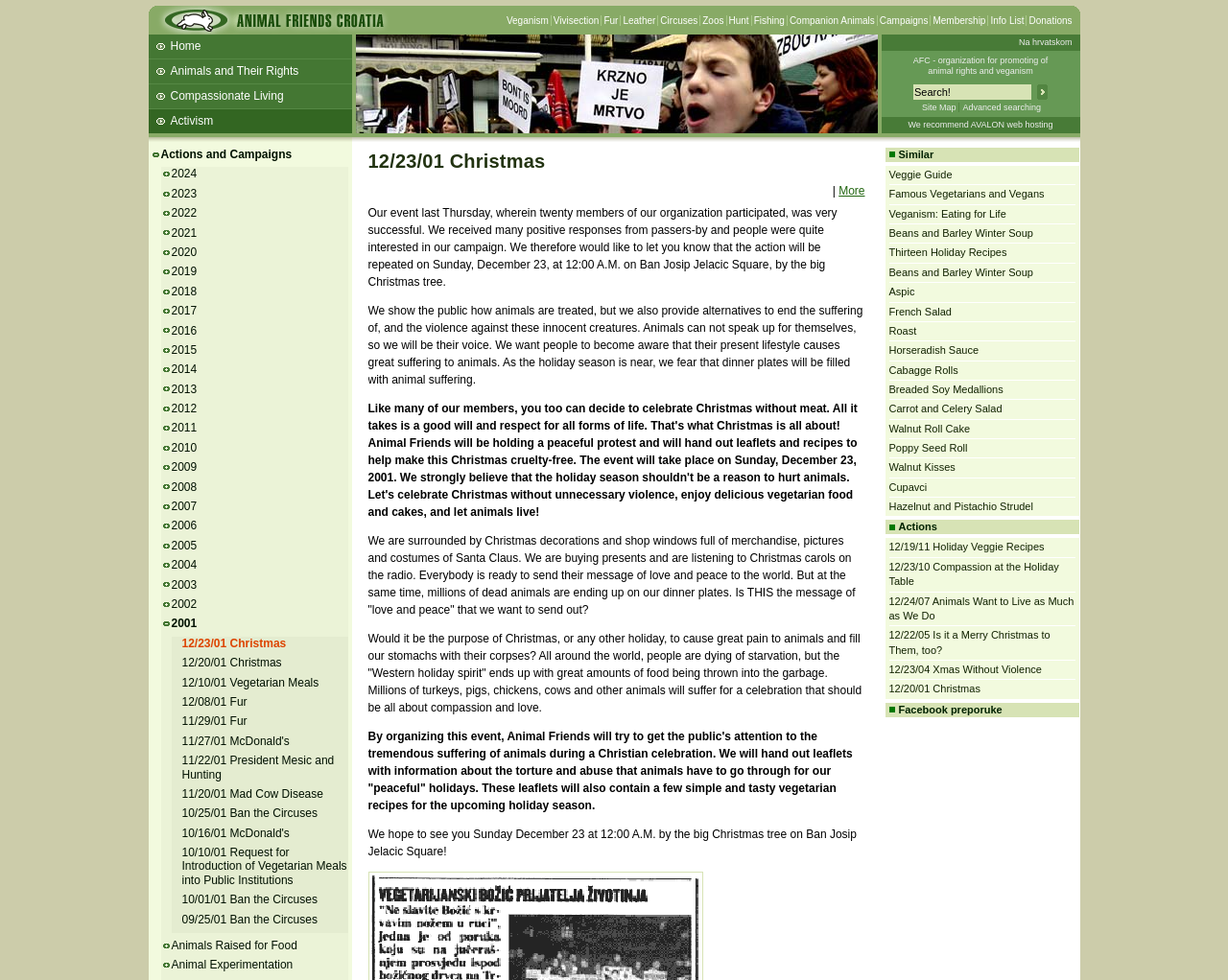Please locate the bounding box coordinates for the element that should be clicked to achieve the following instruction: "Read about the 'Beans and Barley Winter Soup'". Ensure the coordinates are given as four float numbers between 0 and 1, i.e., [left, top, right, bottom].

[0.121, 0.137, 0.286, 0.161]